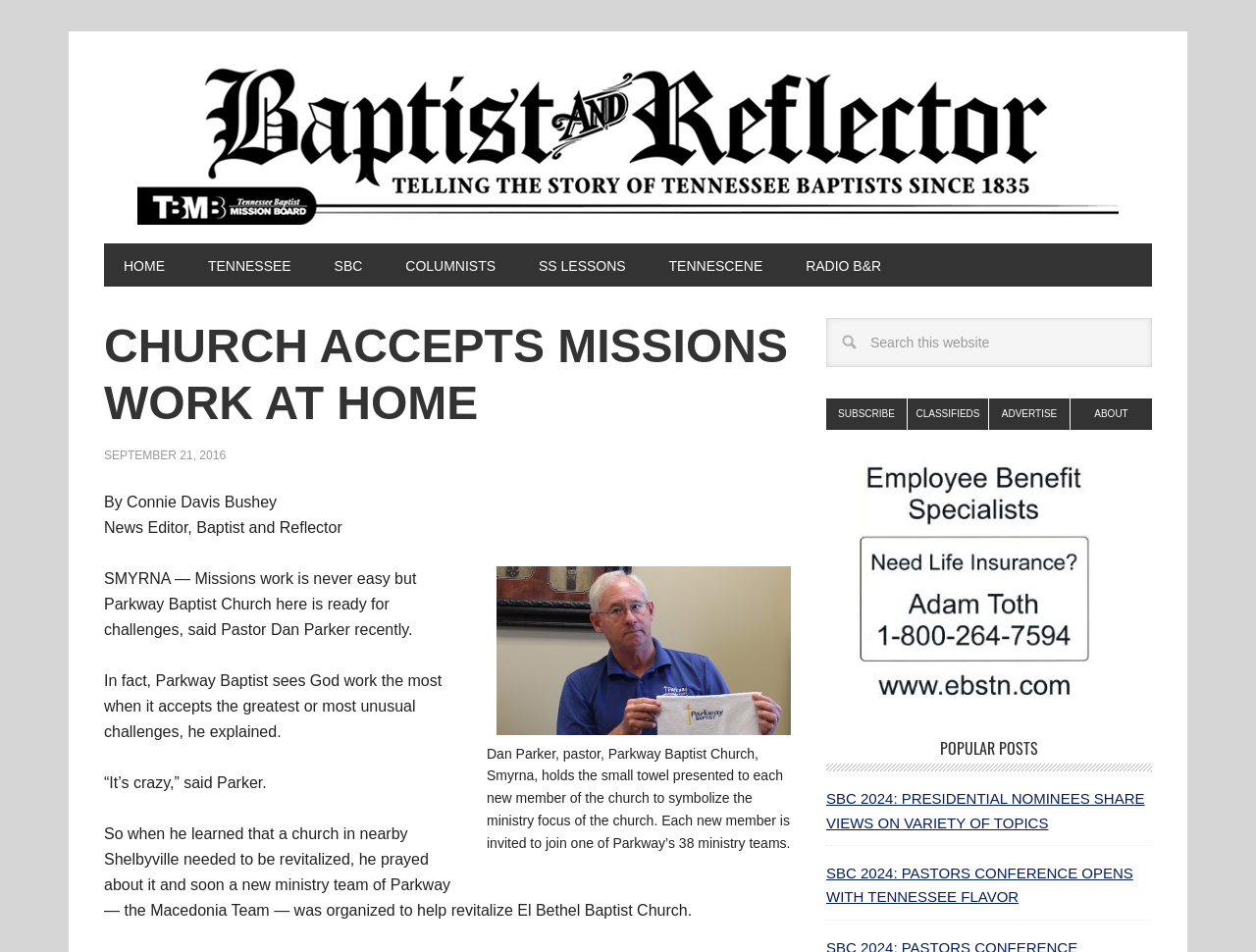Determine the bounding box coordinates of the target area to click to execute the following instruction: "Click the 'HOME' link."

[0.083, 0.256, 0.147, 0.301]